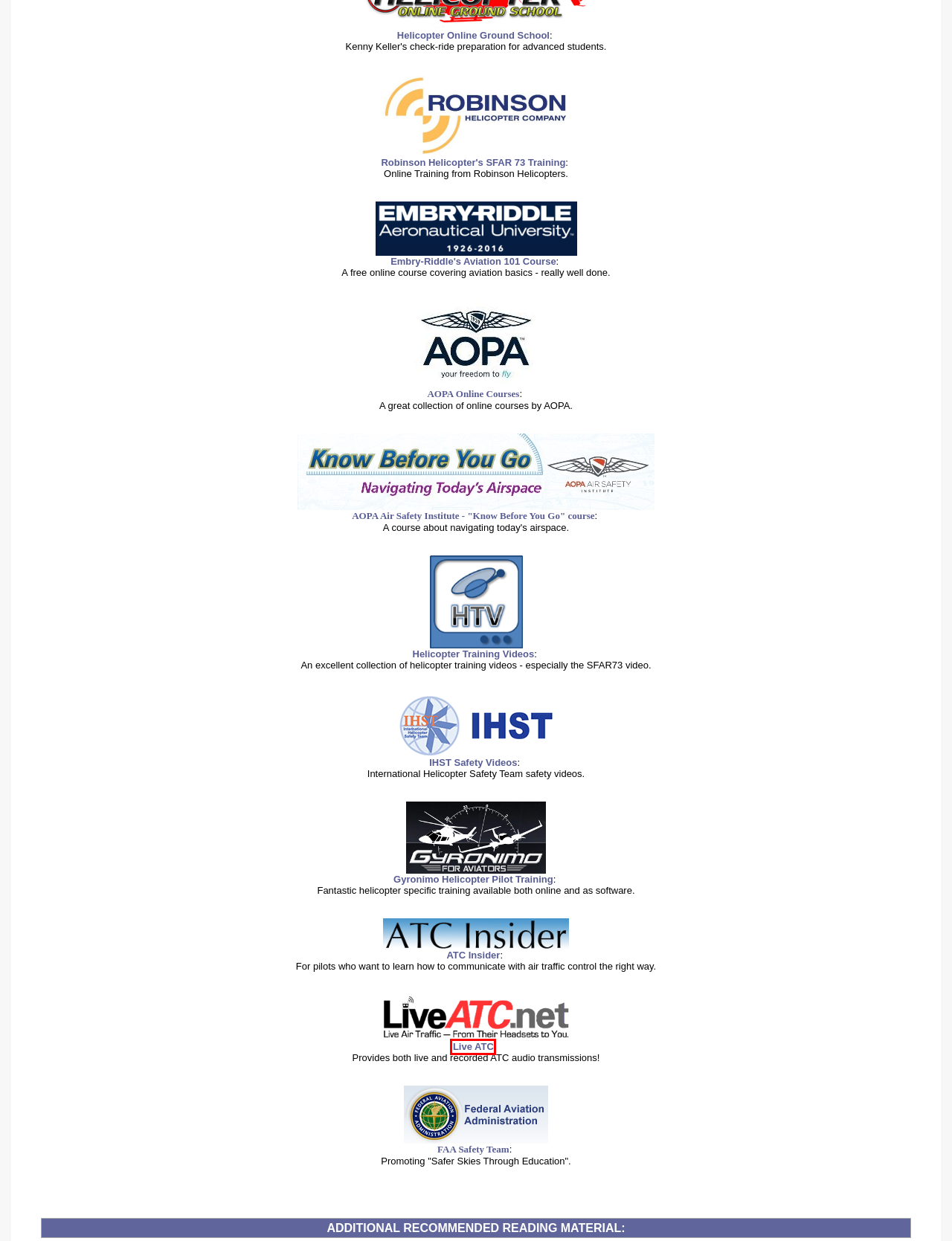You have a screenshot of a webpage with an element surrounded by a red bounding box. Choose the webpage description that best describes the new page after clicking the element inside the red bounding box. Here are the candidates:
A. R22 Pilot’s Operating Handbook - Robinson Helicopter Company
B. Aviation 101
C. Helicopter Online Ground School, LLC.
D. Online Courses - AOPA
E. HeliGroundSchool.com: FAQs
F. Helicopter Training Videos (HTV) - Helicopter Training Videos (HTV)
G. Safer Skies Through Education - FAA - FAASTeam - FAASafety.gov
H. Listen to Live ATC (Air Traffic Control) Communications | LiveATC.net

H